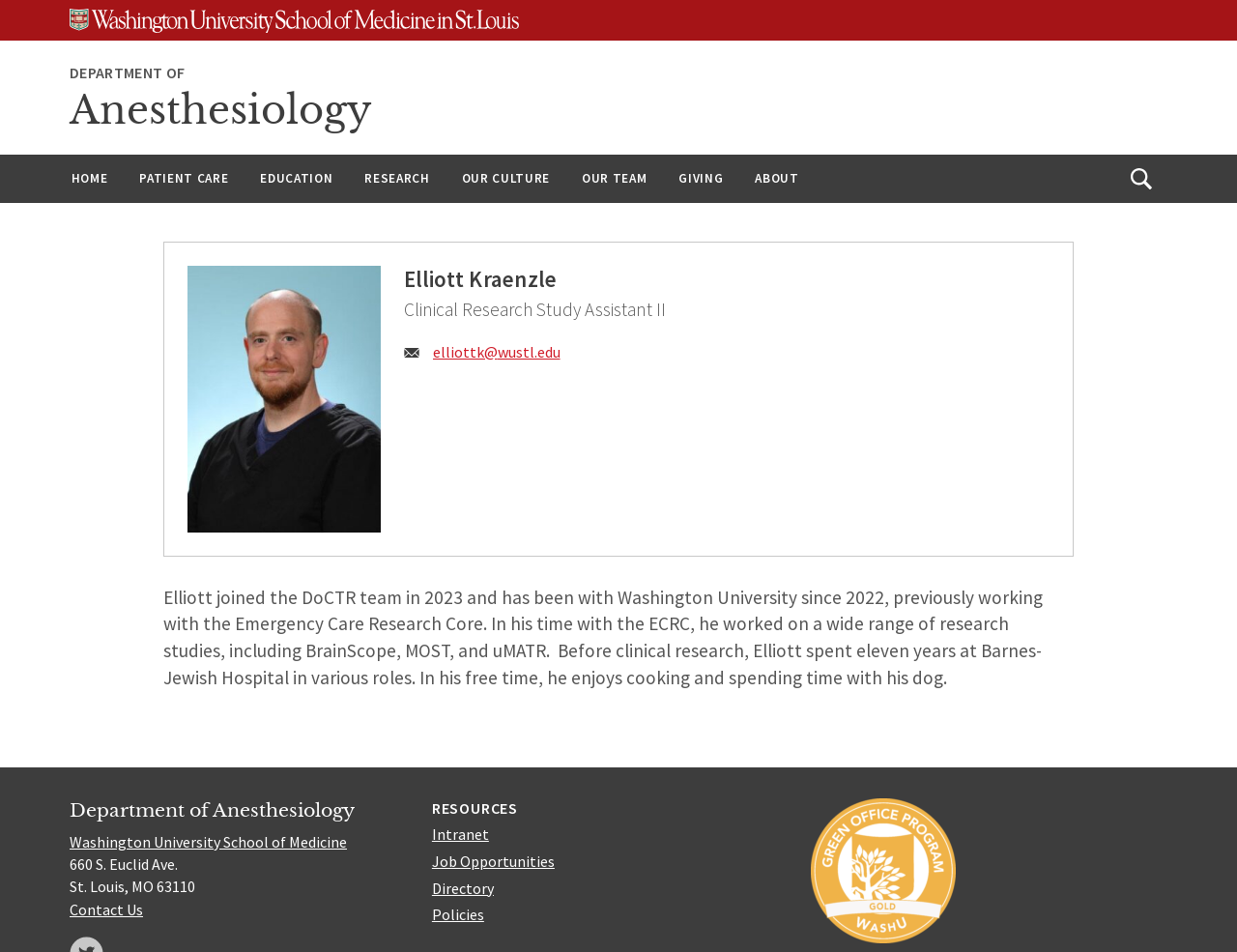Given the element description, predict the bounding box coordinates in the format (top-left x, top-left y, bottom-right x, bottom-right y). Make sure all values are between 0 and 1. Here is the element description: Anesthesiology

[0.056, 0.09, 0.301, 0.141]